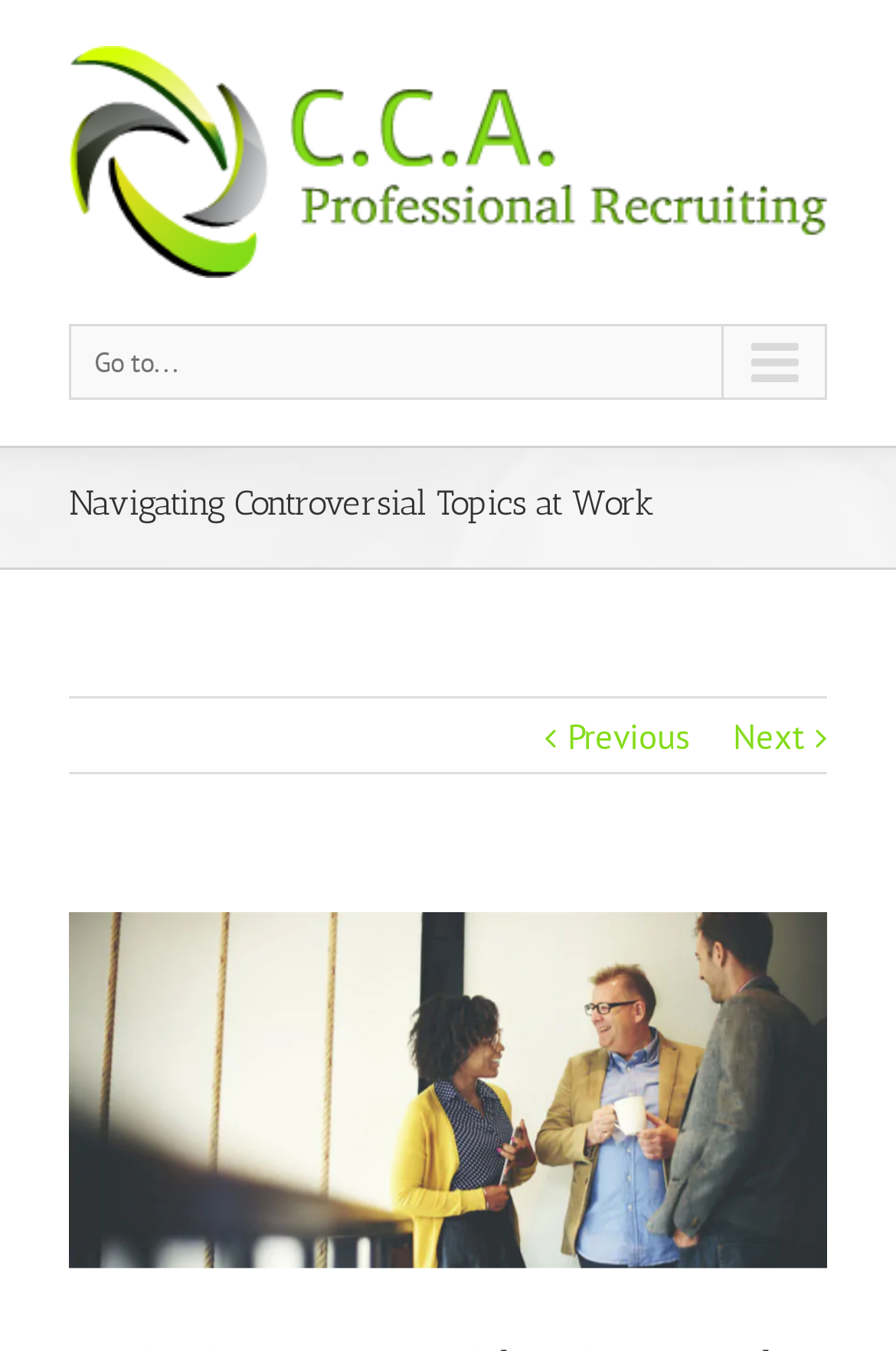Use a single word or phrase to answer the question: What is the purpose of the 'Go to...' text?

Navigation